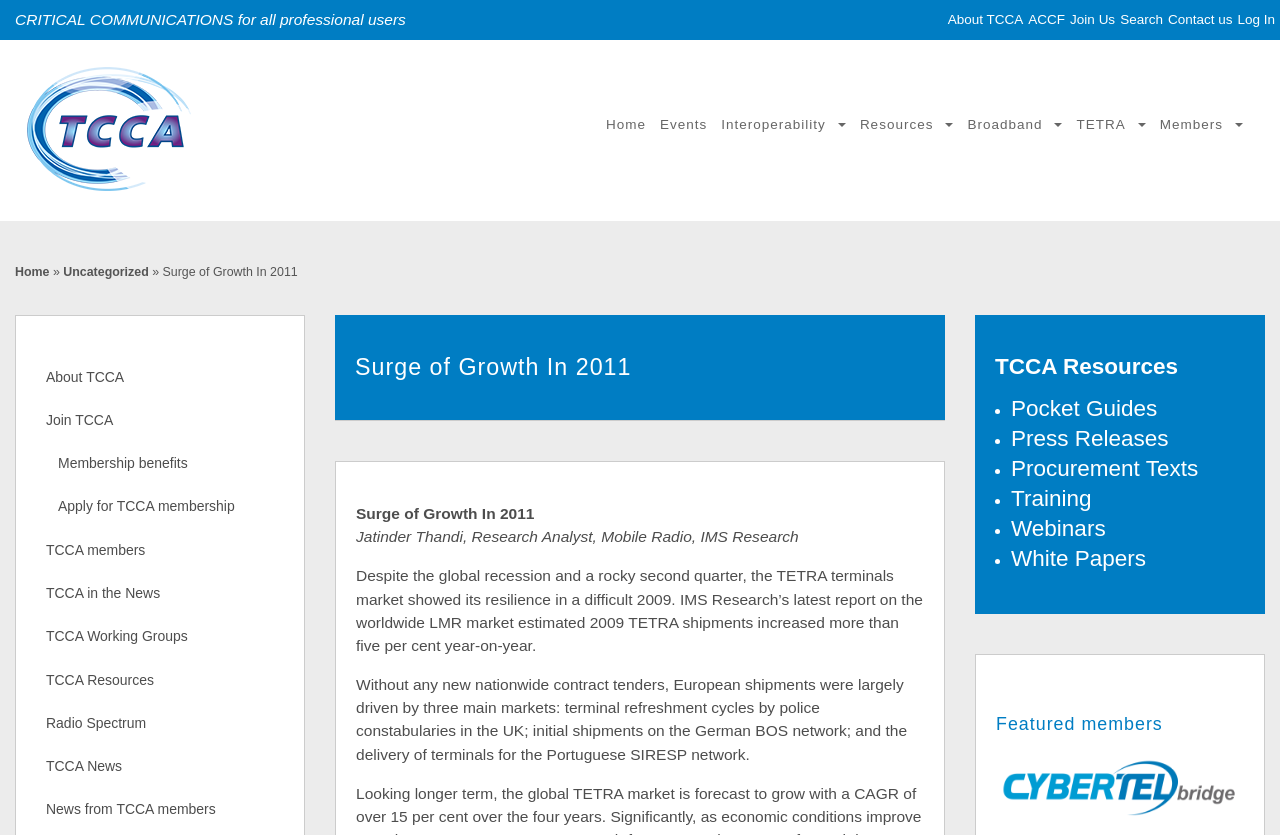Respond with a single word or phrase to the following question:
Who is the author of the article?

Jatinder Thandi